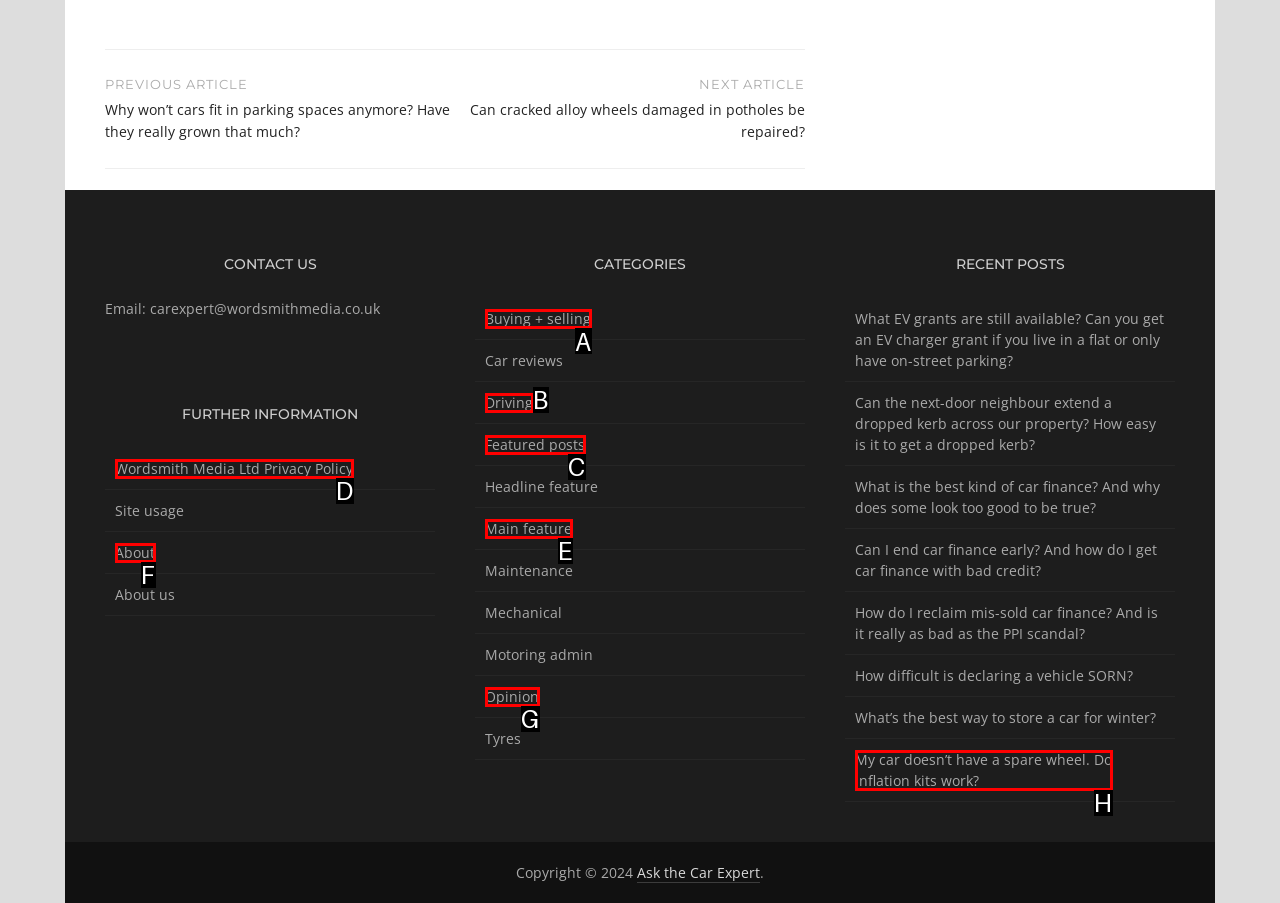Choose the UI element to click on to achieve this task: View the 'Buying + selling' category. Reply with the letter representing the selected element.

A